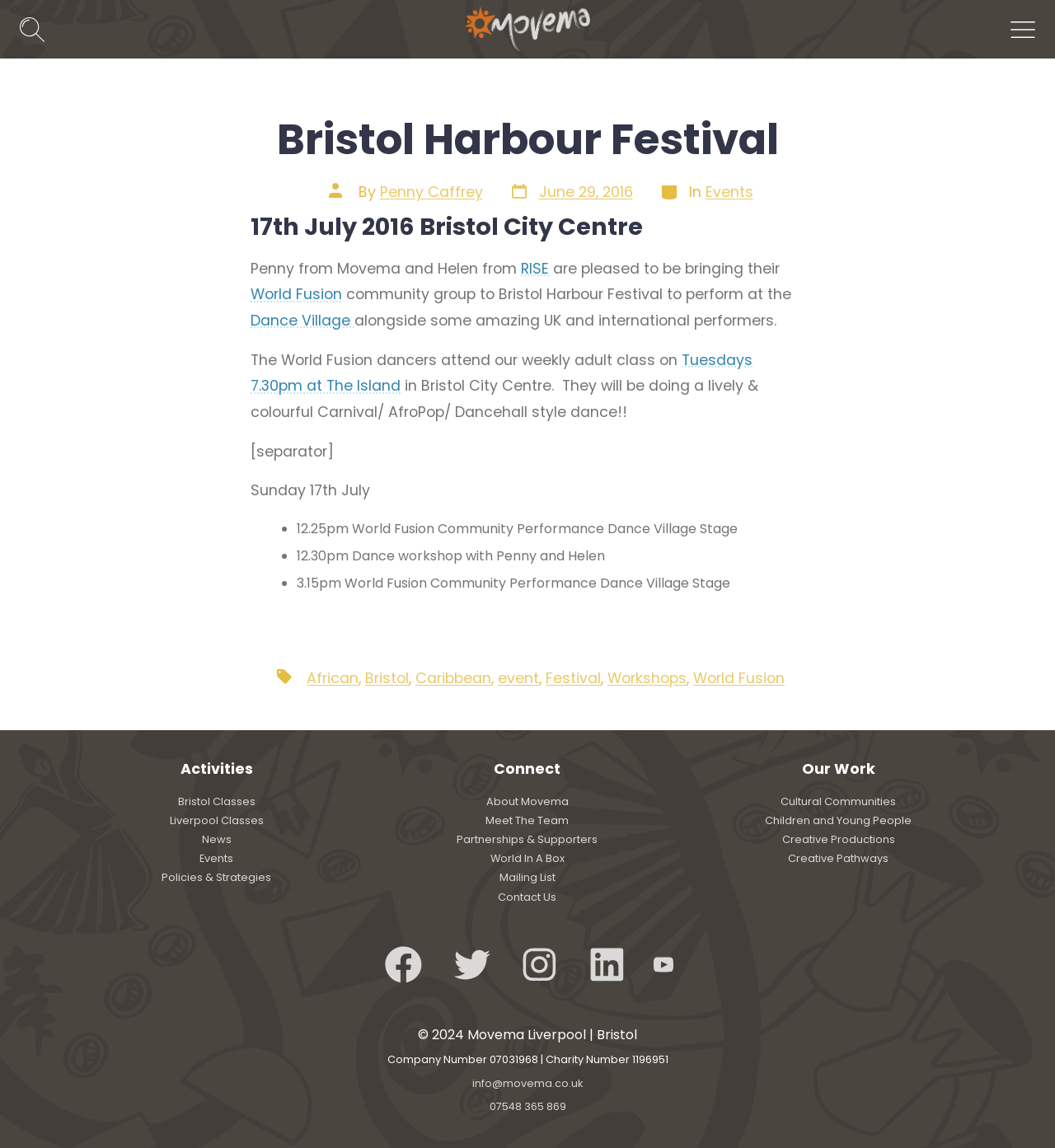Identify and extract the main heading of the webpage.

Bristol Harbour Festival